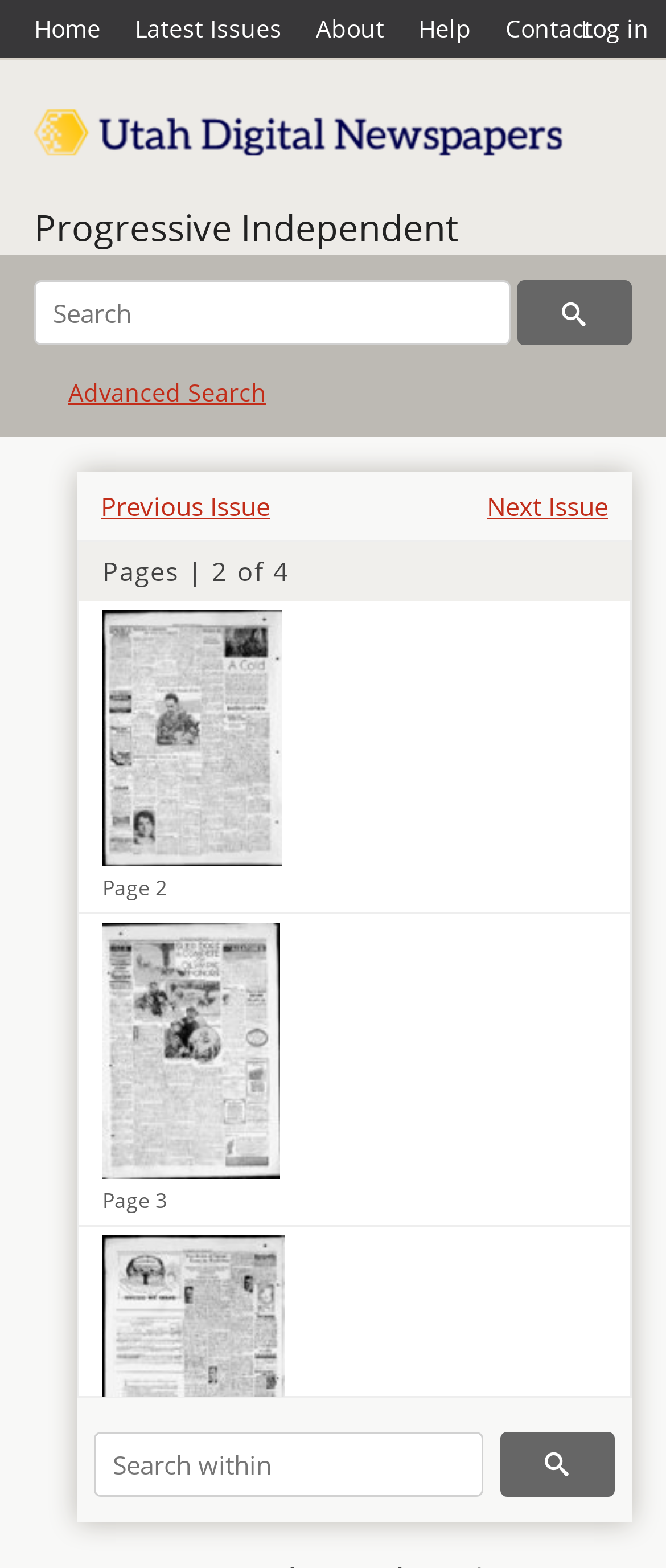Find and provide the bounding box coordinates for the UI element described with: "name="q" placeholder="Search within"".

[0.141, 0.613, 0.726, 0.655]